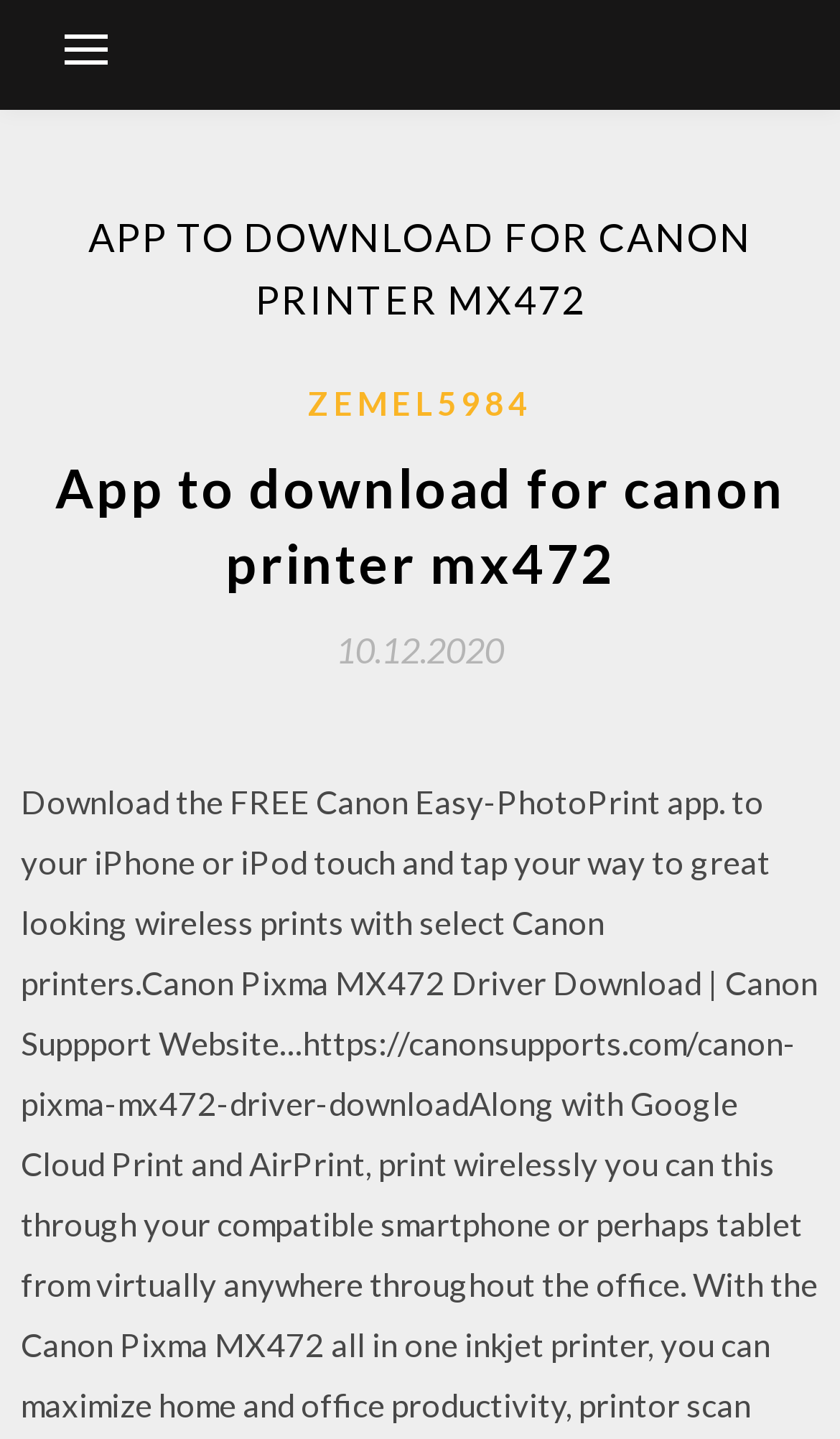From which country are the products delivered?
Using the screenshot, give a one-word or short phrase answer.

Japan